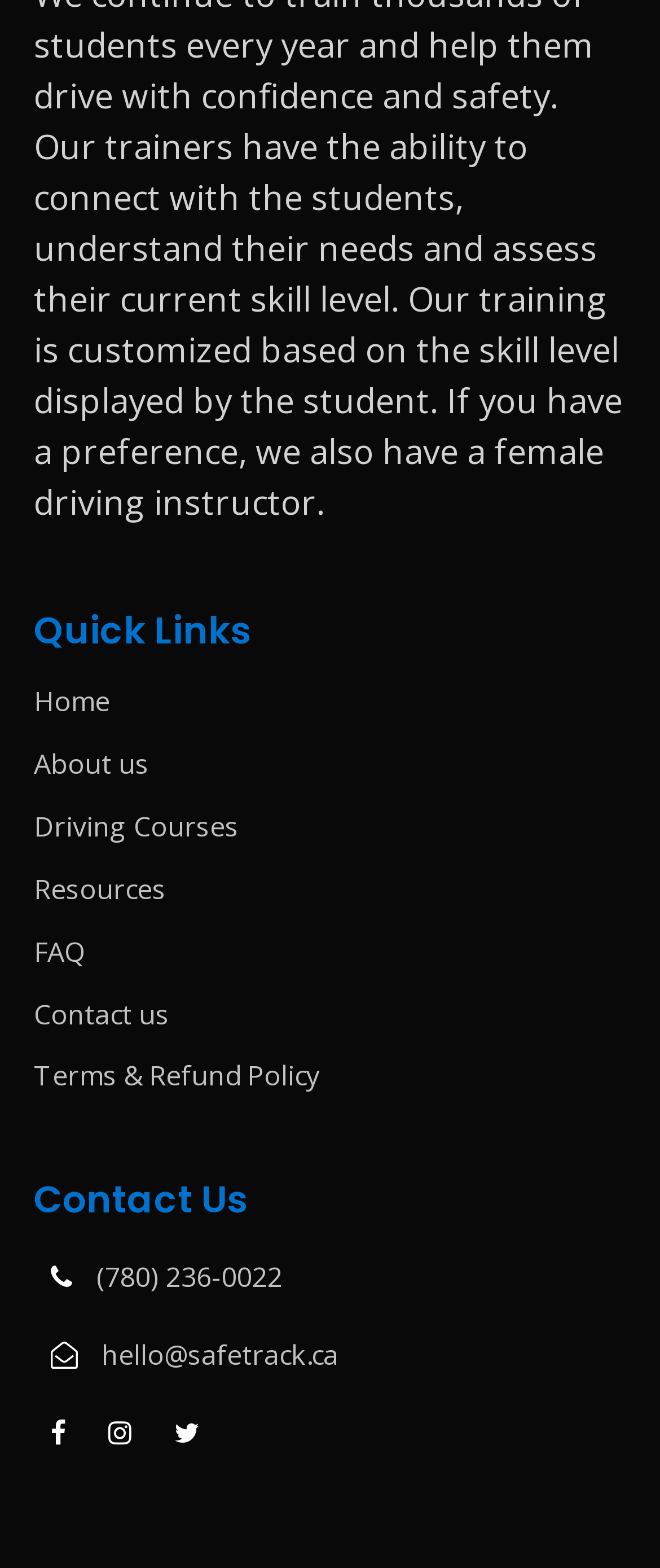Identify the bounding box coordinates of the clickable region required to complete the instruction: "view Documents". The coordinates should be given as four float numbers within the range of 0 and 1, i.e., [left, top, right, bottom].

None